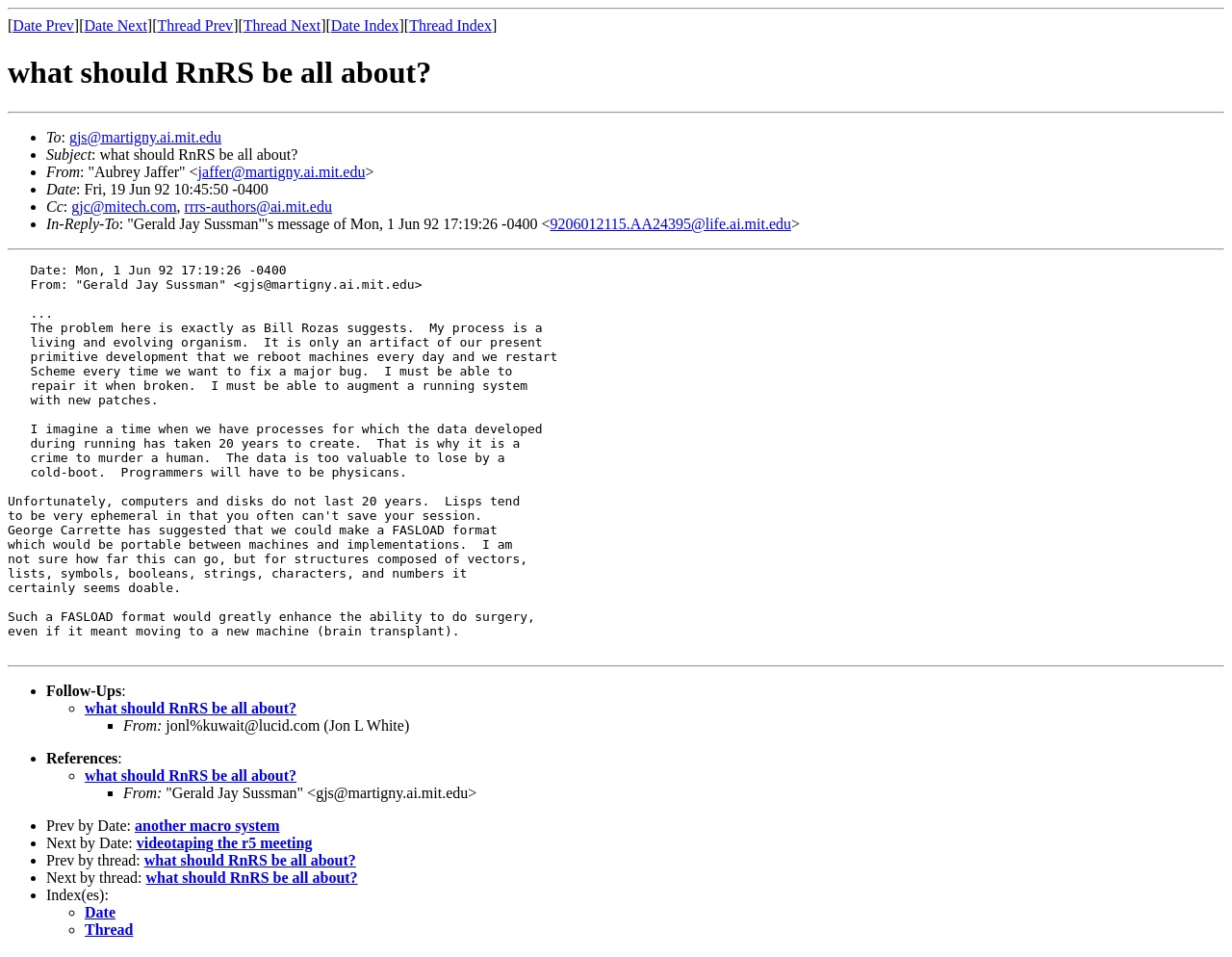Locate the bounding box coordinates of the area to click to fulfill this instruction: "Follow the link 'gjs@martigny.ai.mit.edu'". The bounding box should be presented as four float numbers between 0 and 1, in the order [left, top, right, bottom].

[0.056, 0.135, 0.18, 0.152]